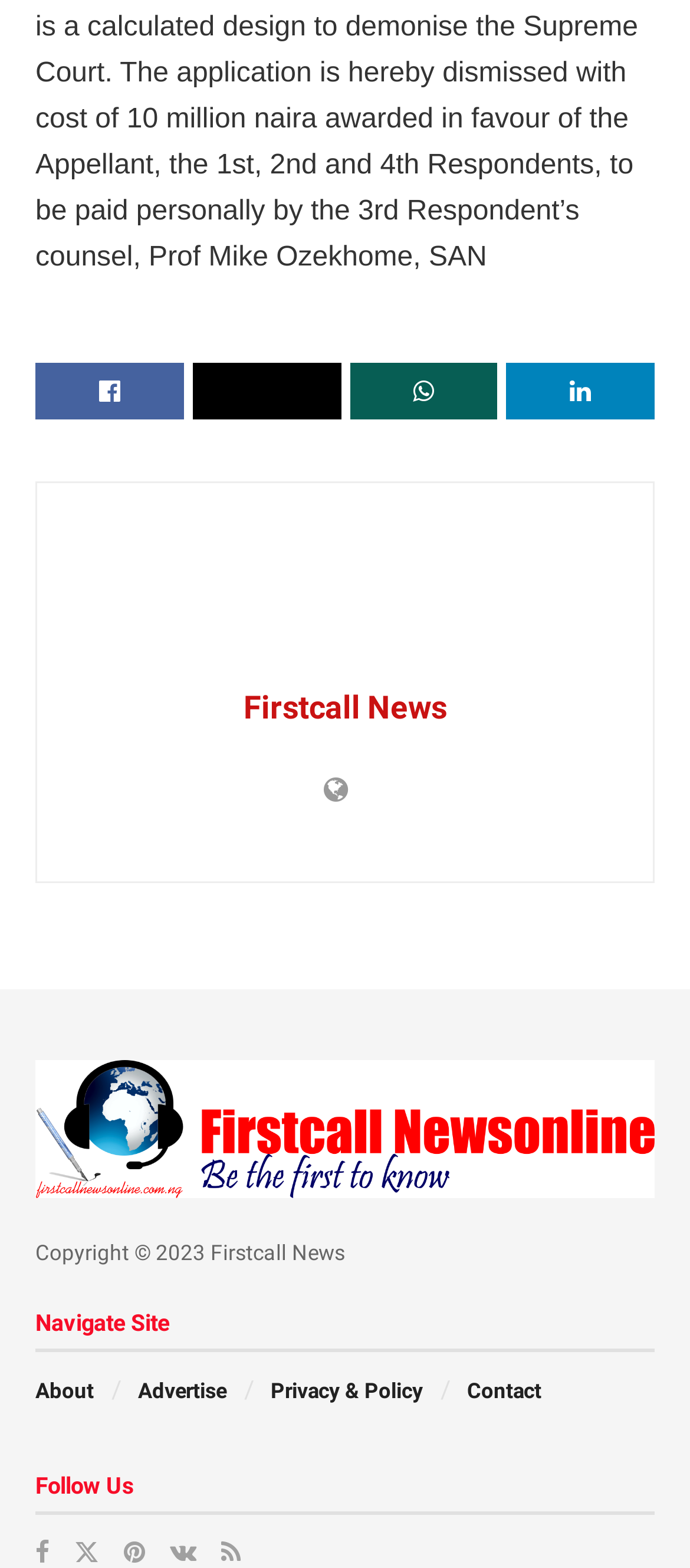Identify the bounding box coordinates of the HTML element based on this description: "Privacy & Policy".

[0.392, 0.88, 0.613, 0.895]